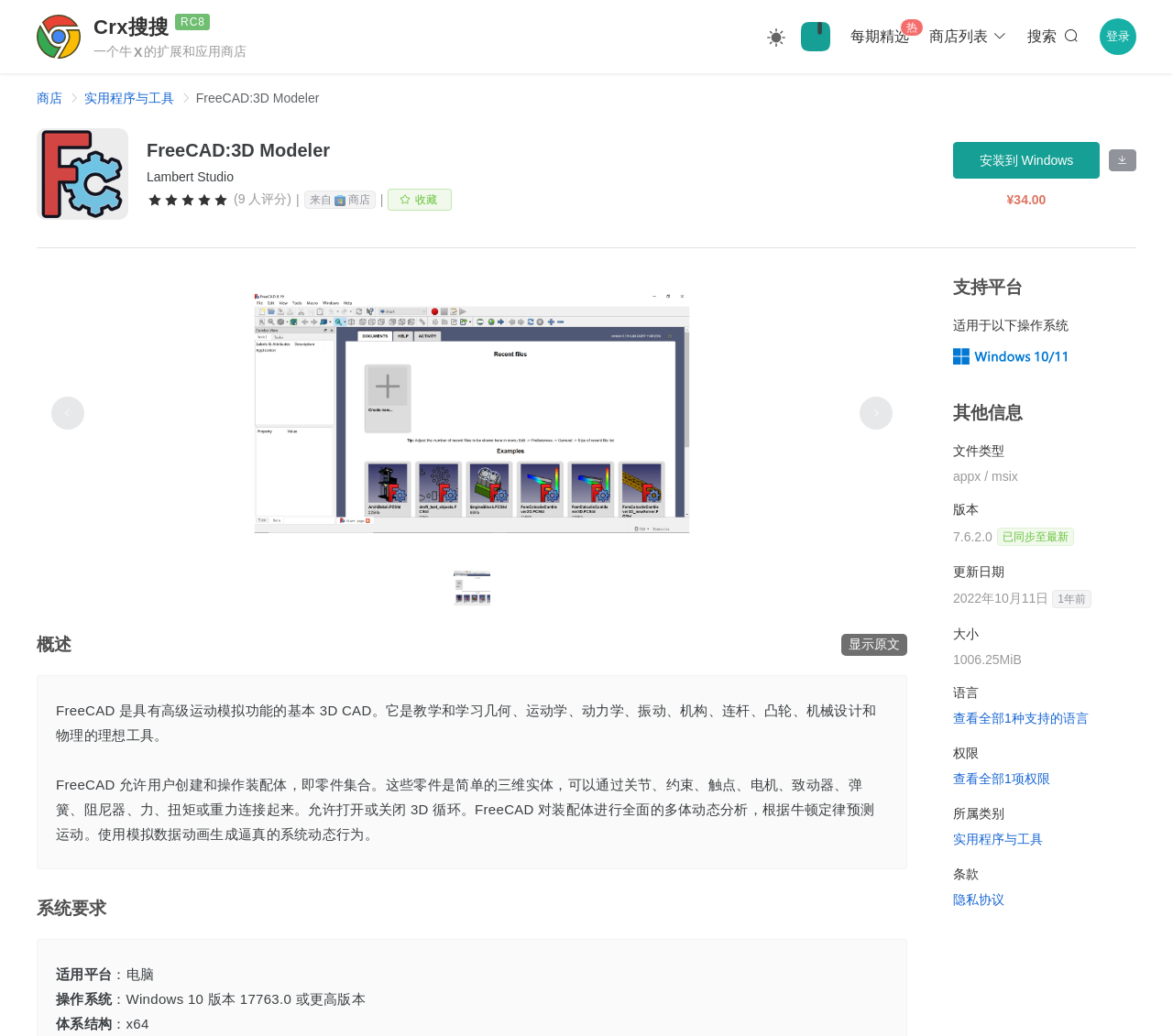What is the latest version of the software?
Answer with a single word or phrase by referring to the visual content.

7.6.2.0